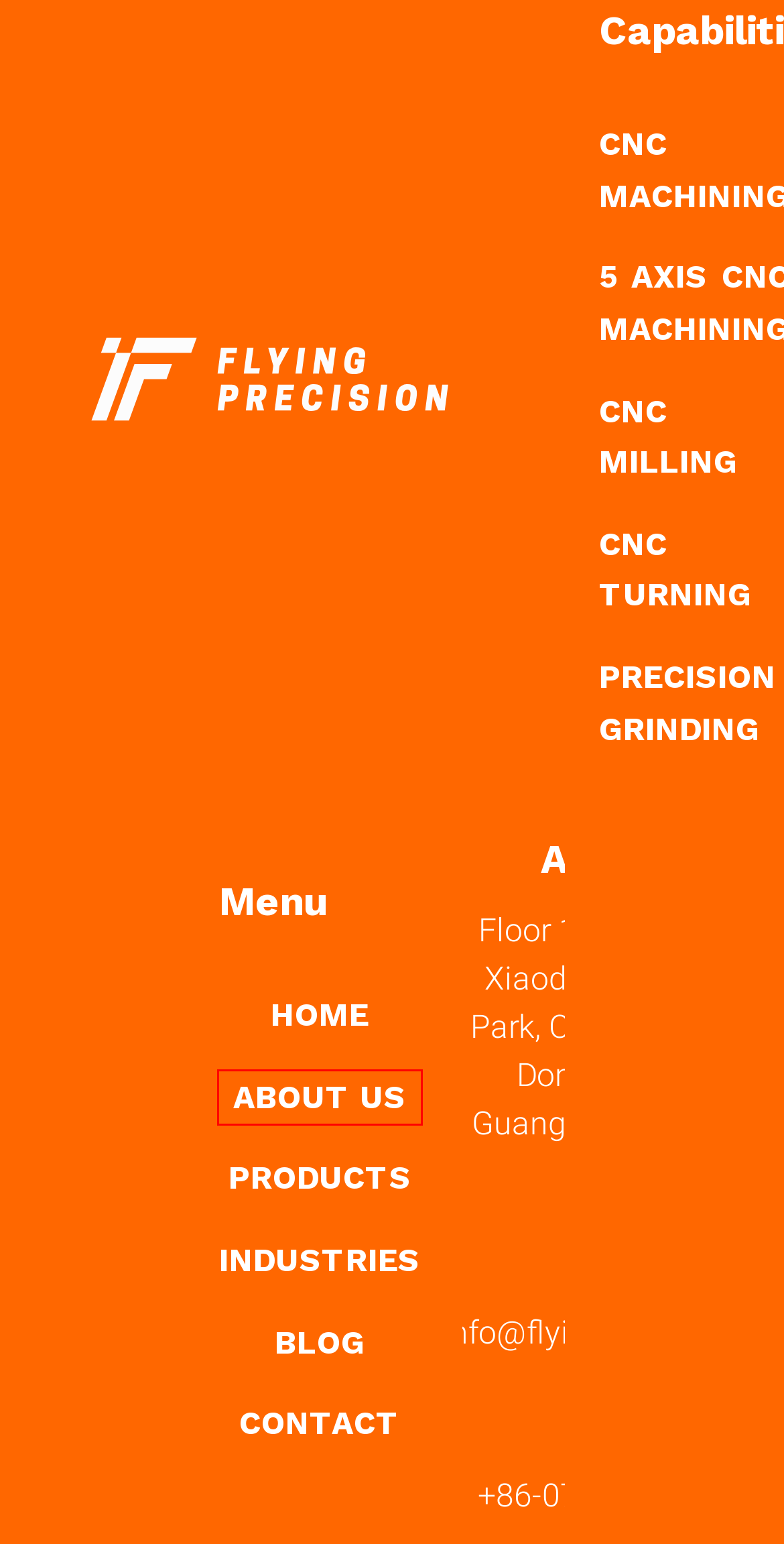You have a screenshot of a webpage where a red bounding box highlights a specific UI element. Identify the description that best matches the resulting webpage after the highlighted element is clicked. The choices are:
A. High Quality CNC Machining Services in China
B. CNC Turning Services: Exceptional Quality, Fast Turnaround
C. Contact - Flying Precision
D. Flying Precision Company #Crafting Precision with Excellence
E. Applicable Industries for Precision CNC Machining Services
F. CNC Milling Services - Custom Any Precision Components 💪
G. Blog - Flying Precision
H. Precision Grinding Services: Unmatched Quality & Expertise

D